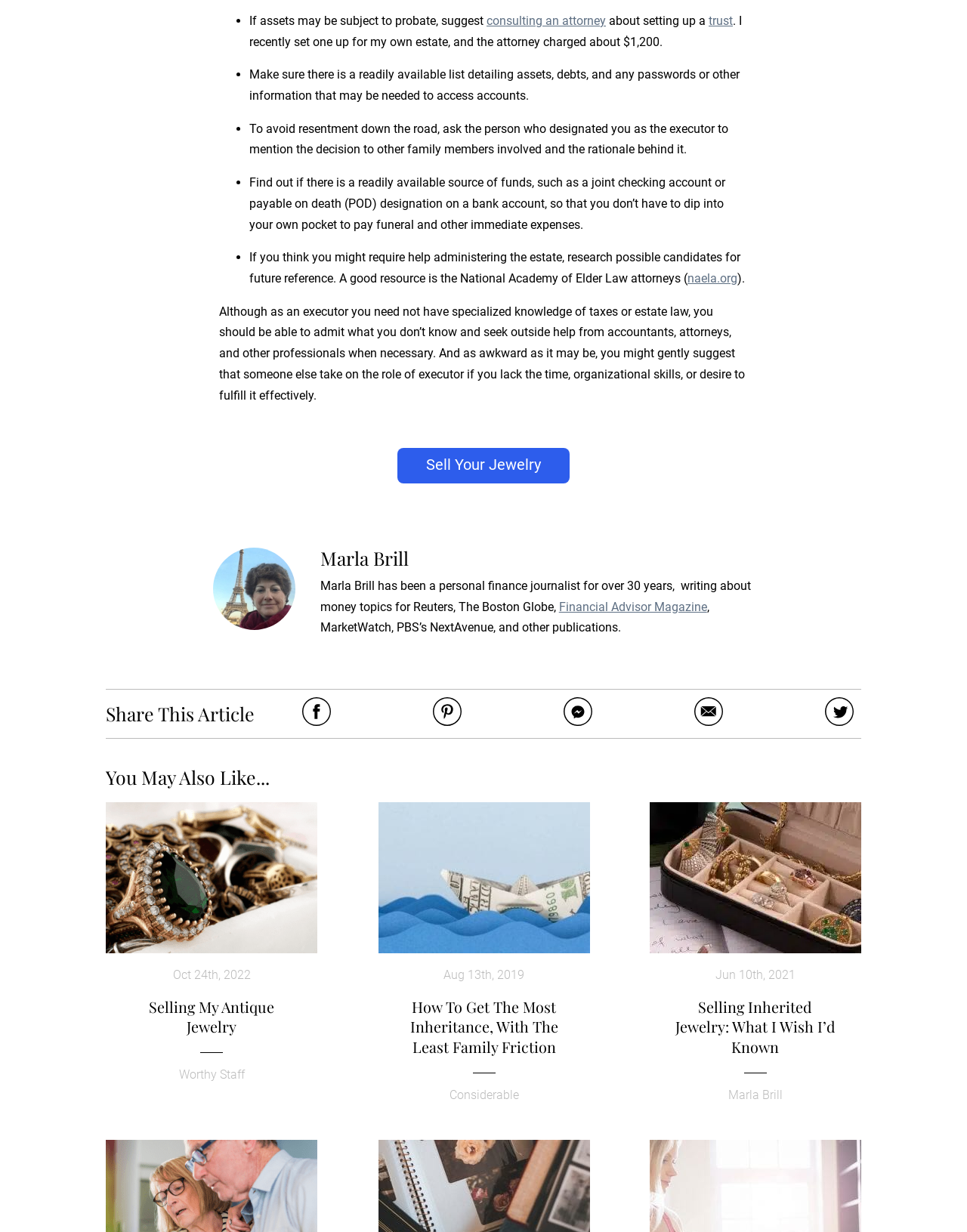Using details from the image, please answer the following question comprehensively:
What is the topic of the related article 'Selling Inherited Jewelry'?

The related article 'Selling Inherited Jewelry' is likely about the process of selling jewelry that has been inherited, which is a topic related to estate administration and probate.